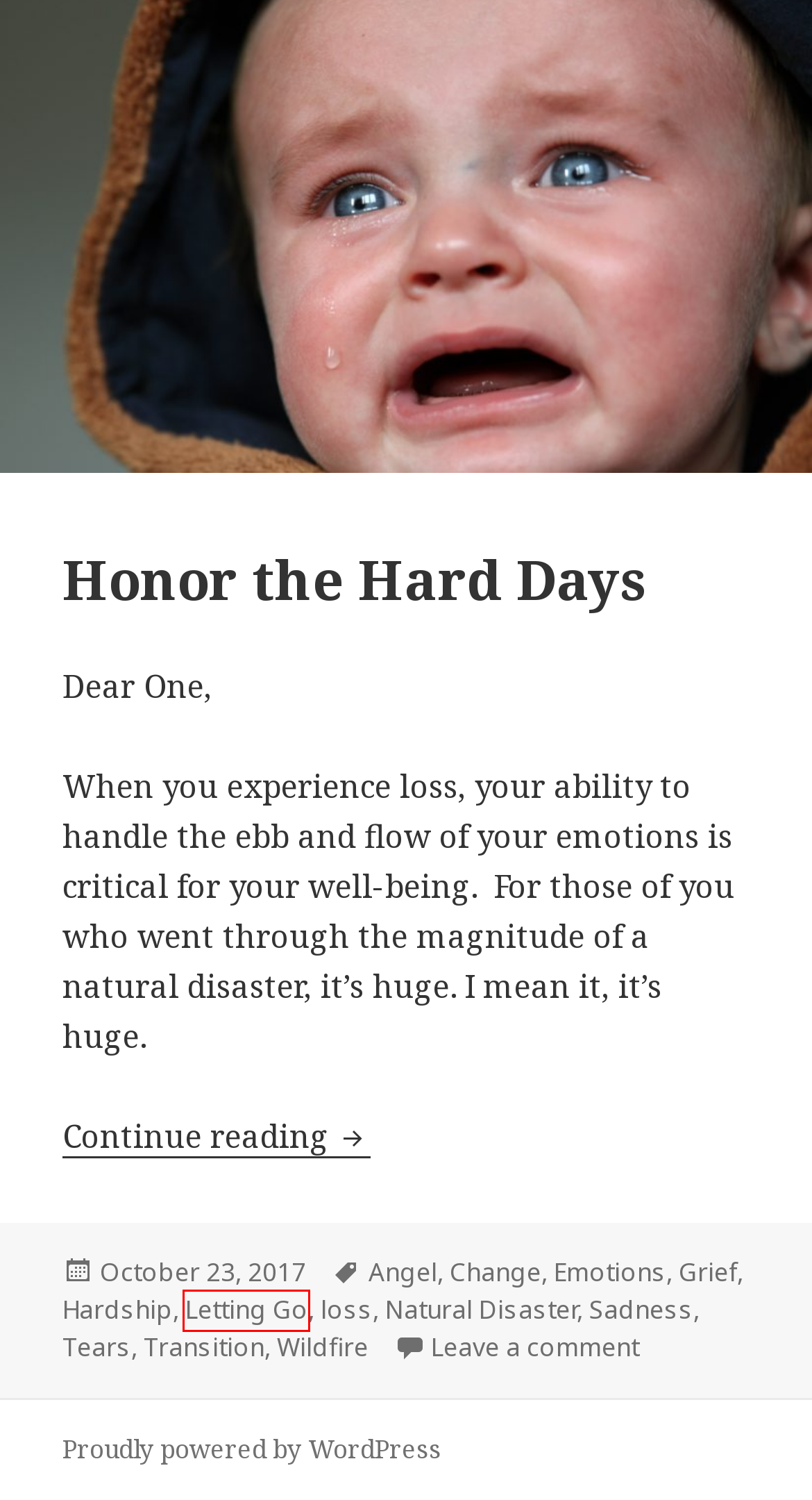Given a webpage screenshot with a red bounding box around a particular element, identify the best description of the new webpage that will appear after clicking on the element inside the red bounding box. Here are the candidates:
A. Feel, Feel, Feel All Your Emotions – The Gifts of Change
B. Hardship – The Gifts of Change
C. Sadness – The Gifts of Change
D. Emotions – The Gifts of Change
E. Angel – The Gifts of Change
F. Letting Go – The Gifts of Change
G. Blog Tool, Publishing Platform, and CMS – WordPress.org
H. Change – The Gifts of Change

F